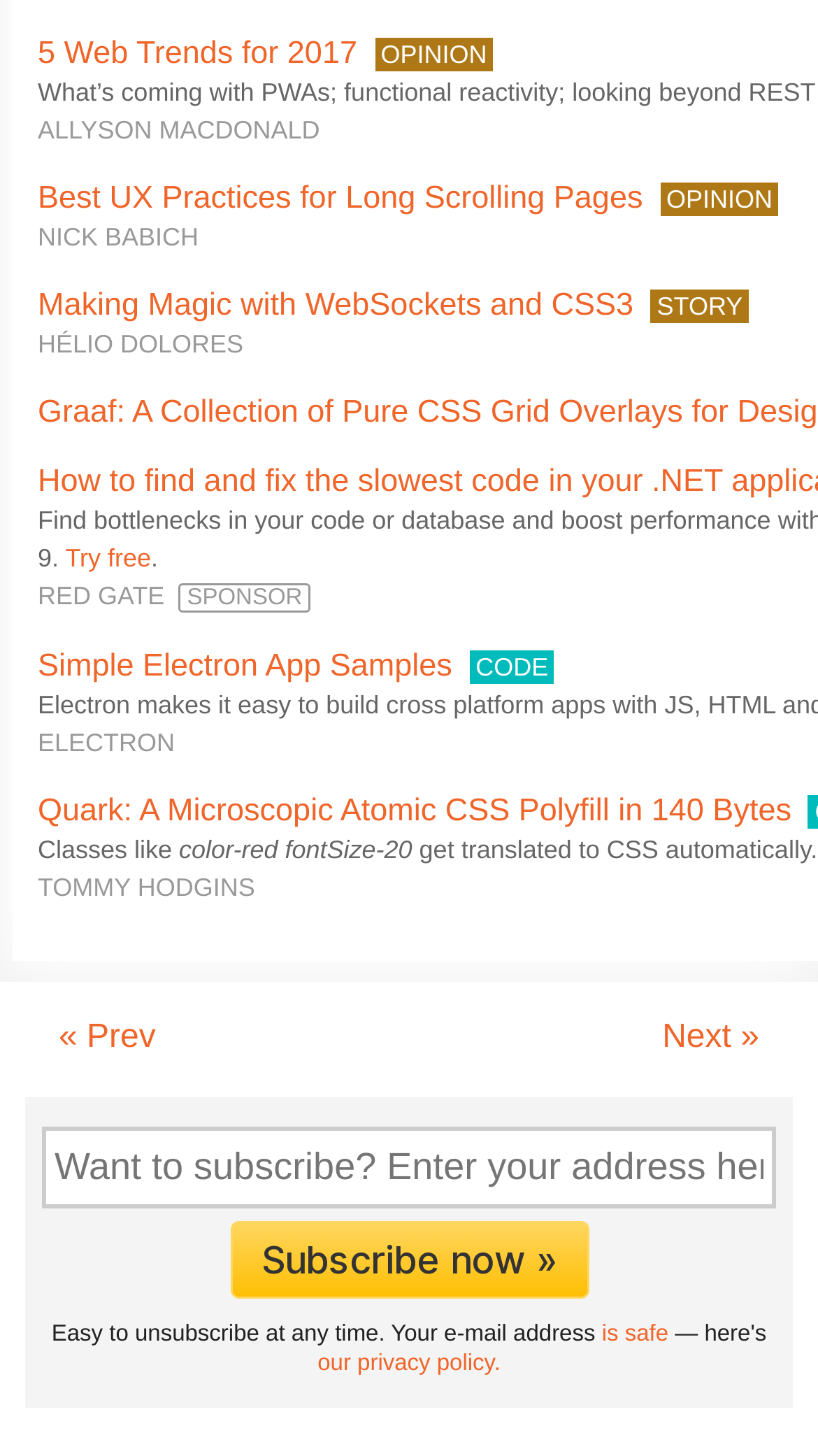Locate the bounding box coordinates of the element to click to perform the following action: 'Go to the next page'. The coordinates should be given as four float values between 0 and 1, in the form of [left, top, right, bottom].

[0.643, 0.698, 0.928, 0.73]